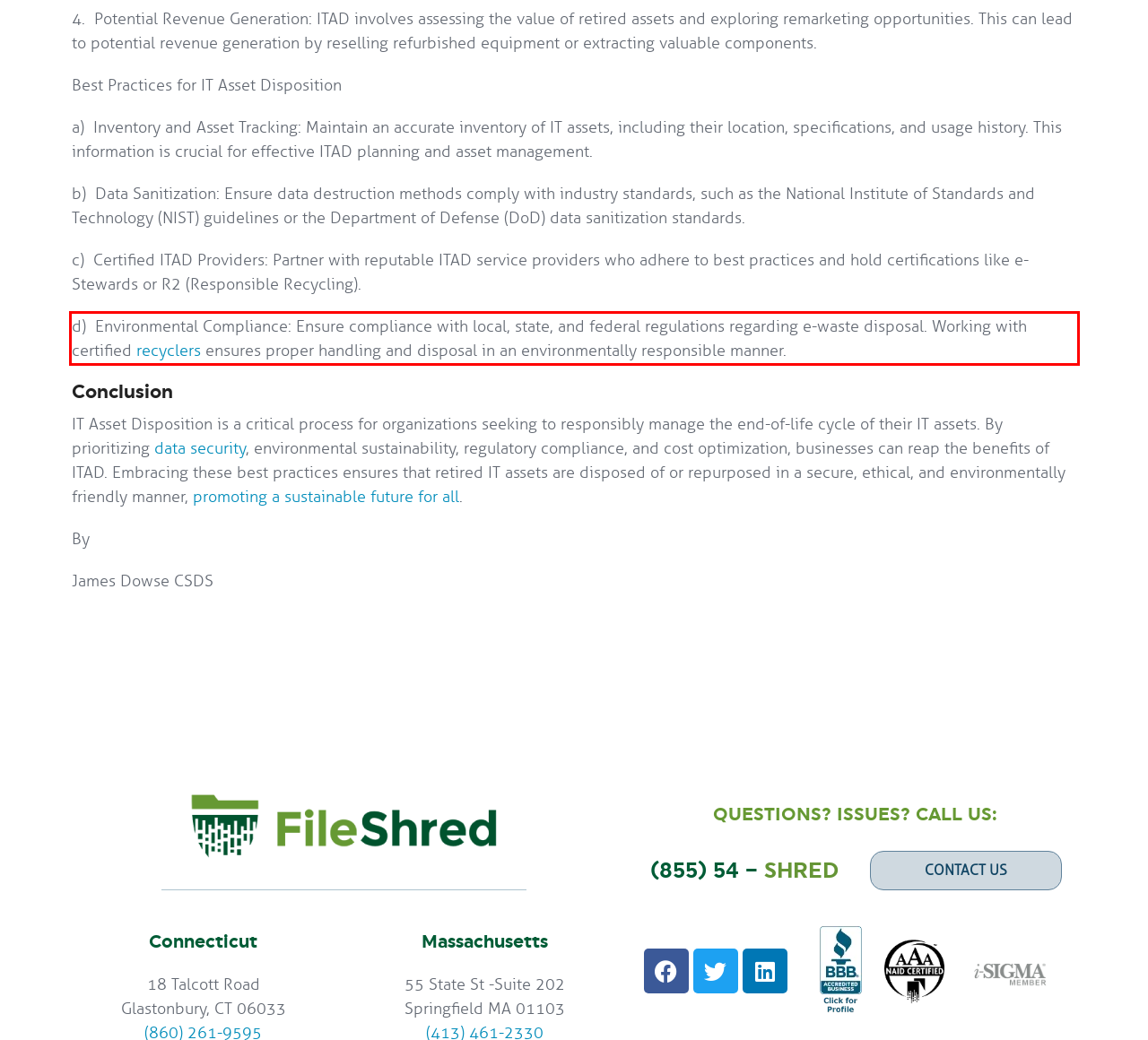The screenshot you have been given contains a UI element surrounded by a red rectangle. Use OCR to read and extract the text inside this red rectangle.

d) Environmental Compliance: Ensure compliance with local, state, and federal regulations regarding e-waste disposal. Working with certified recyclers ensures proper handling and disposal in an environmentally responsible manner.